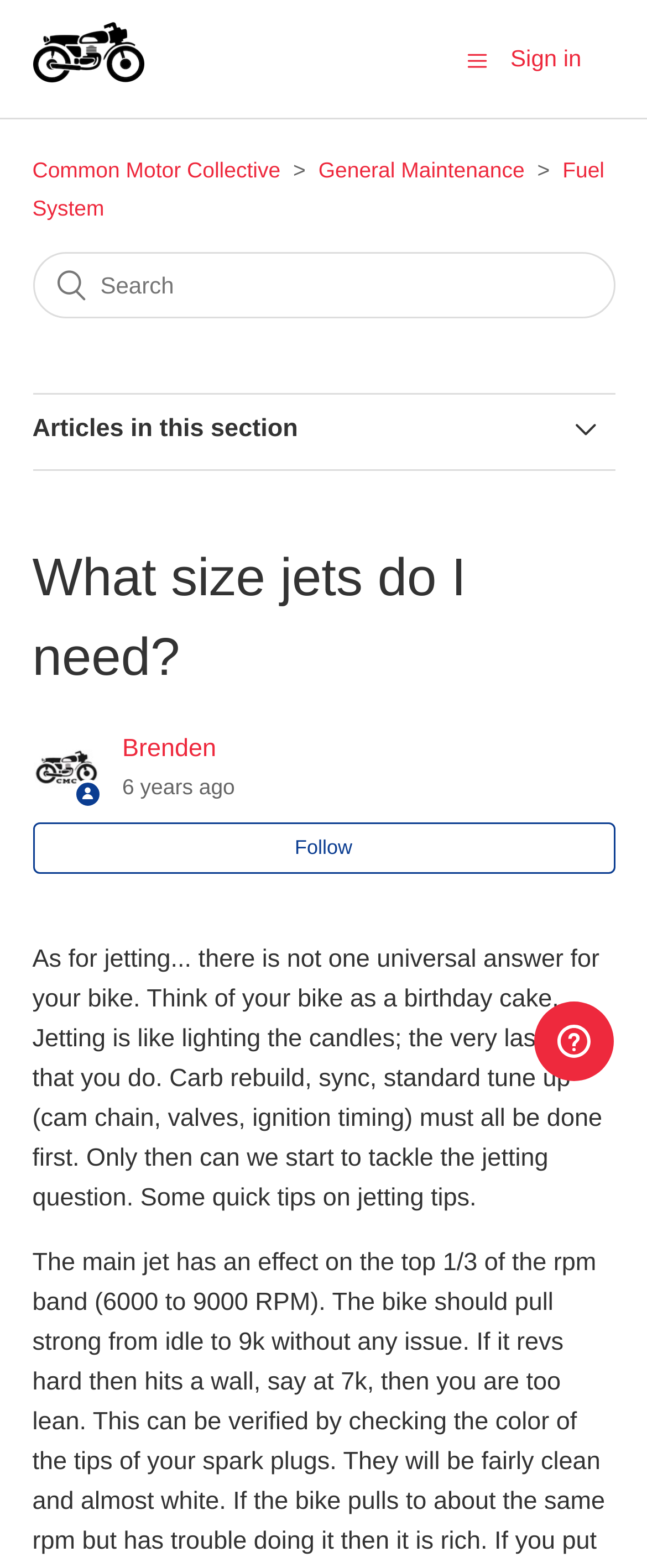Please identify the bounding box coordinates for the region that you need to click to follow this instruction: "Search for something".

[0.05, 0.161, 0.95, 0.203]